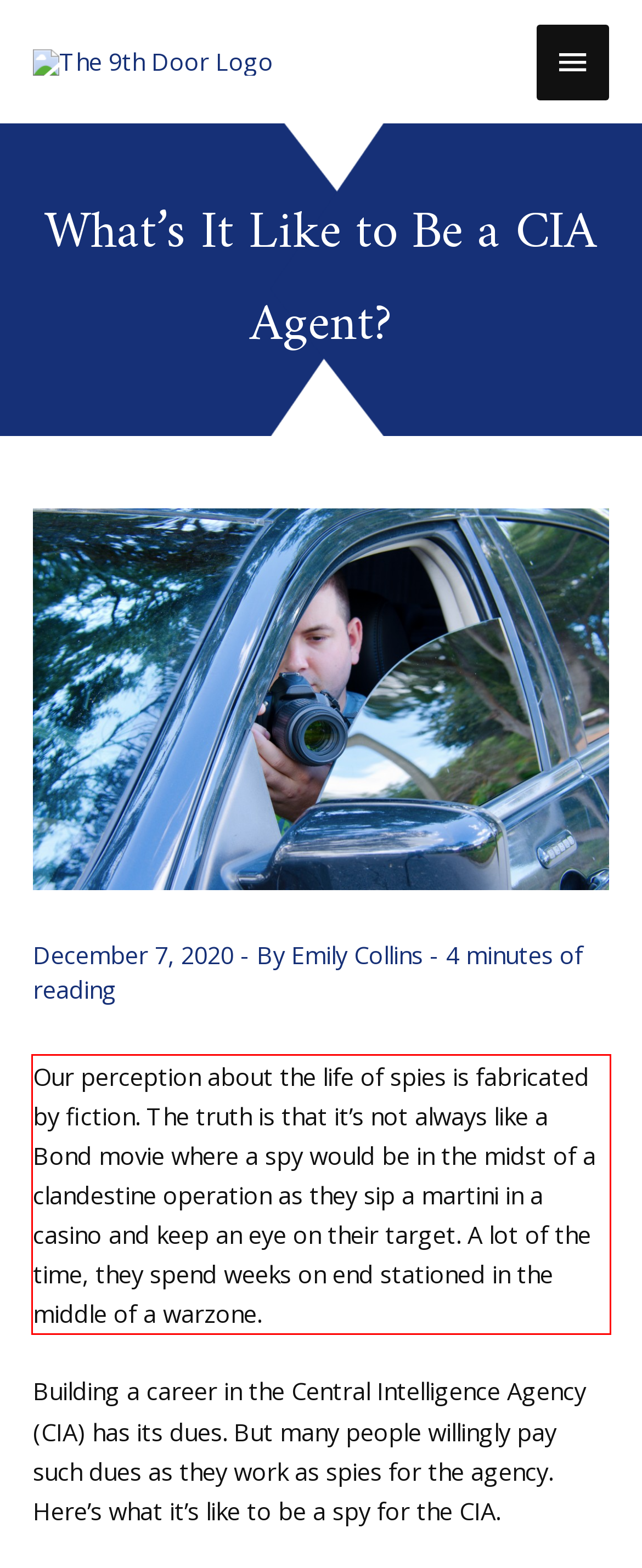In the given screenshot, locate the red bounding box and extract the text content from within it.

Our perception about the life of spies is fabricated by fiction. The truth is that it’s not always like a Bond movie where a spy would be in the midst of a clandestine operation as they sip a martini in a casino and keep an eye on their target. A lot of the time, they spend weeks on end stationed in the middle of a warzone.